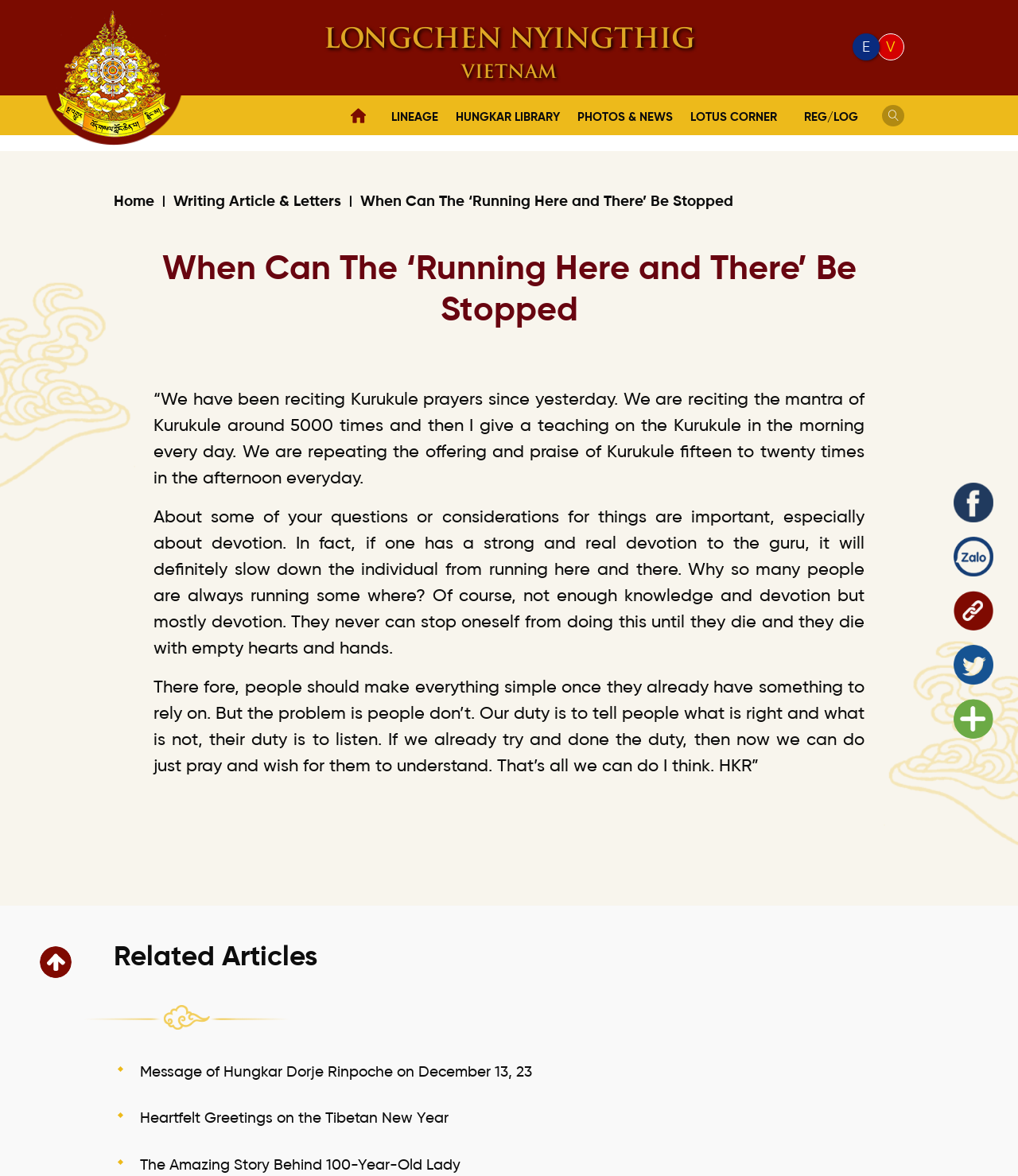Highlight the bounding box coordinates of the element that should be clicked to carry out the following instruction: "View the 'PHOTOS' page". The coordinates must be given as four float numbers ranging from 0 to 1, i.e., [left, top, right, bottom].

[0.566, 0.24, 0.73, 0.274]